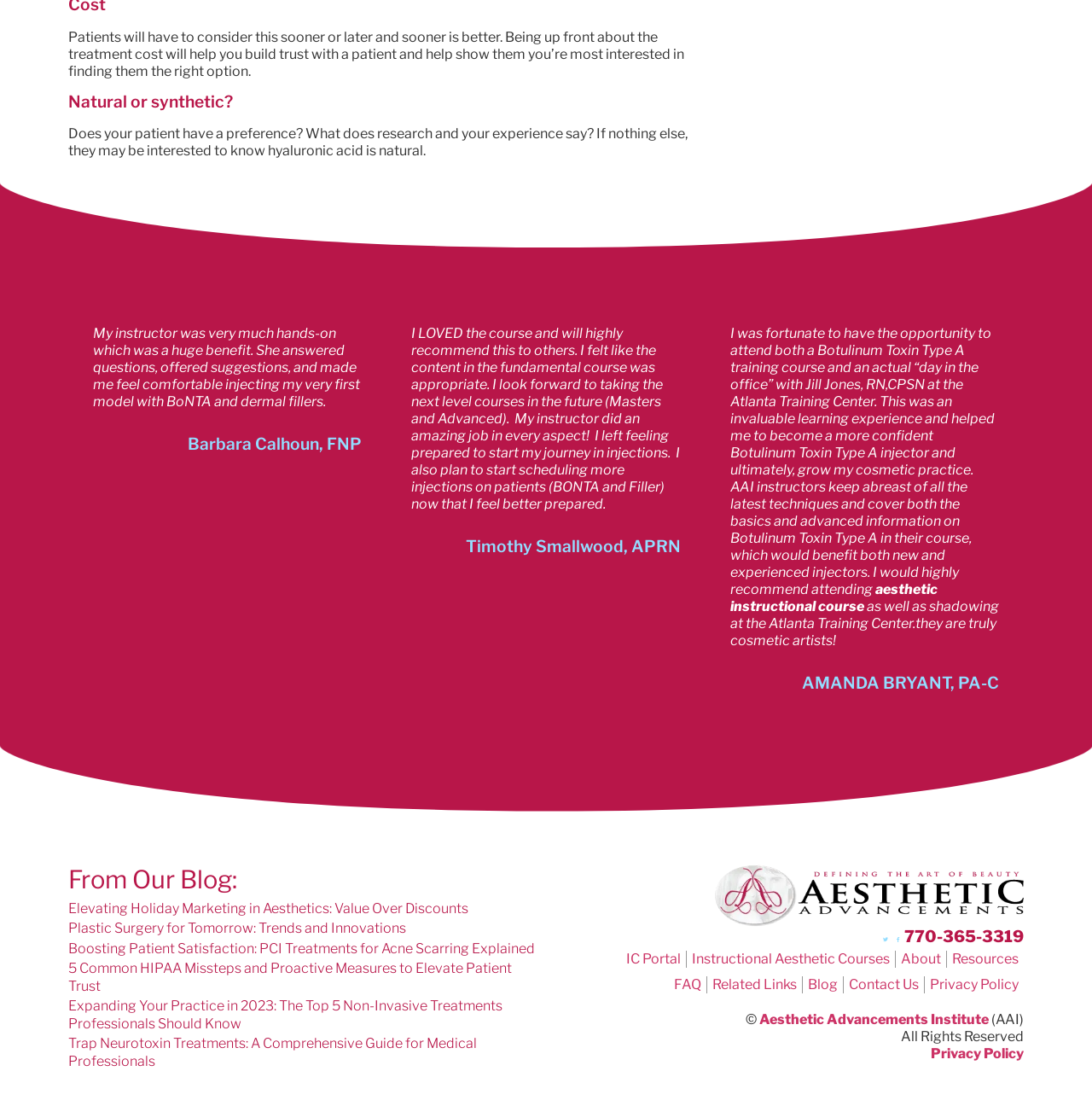What is the name of the instructor mentioned in the first testimonial?
Using the image as a reference, give an elaborate response to the question.

I looked for the first testimonial, which was a StaticText element with the text 'My instructor was very much hands-on which was a huge benefit...'. Then, I looked for the name of the instructor, which was mentioned in the next StaticText element as 'Barbara Calhoun, FNP'.